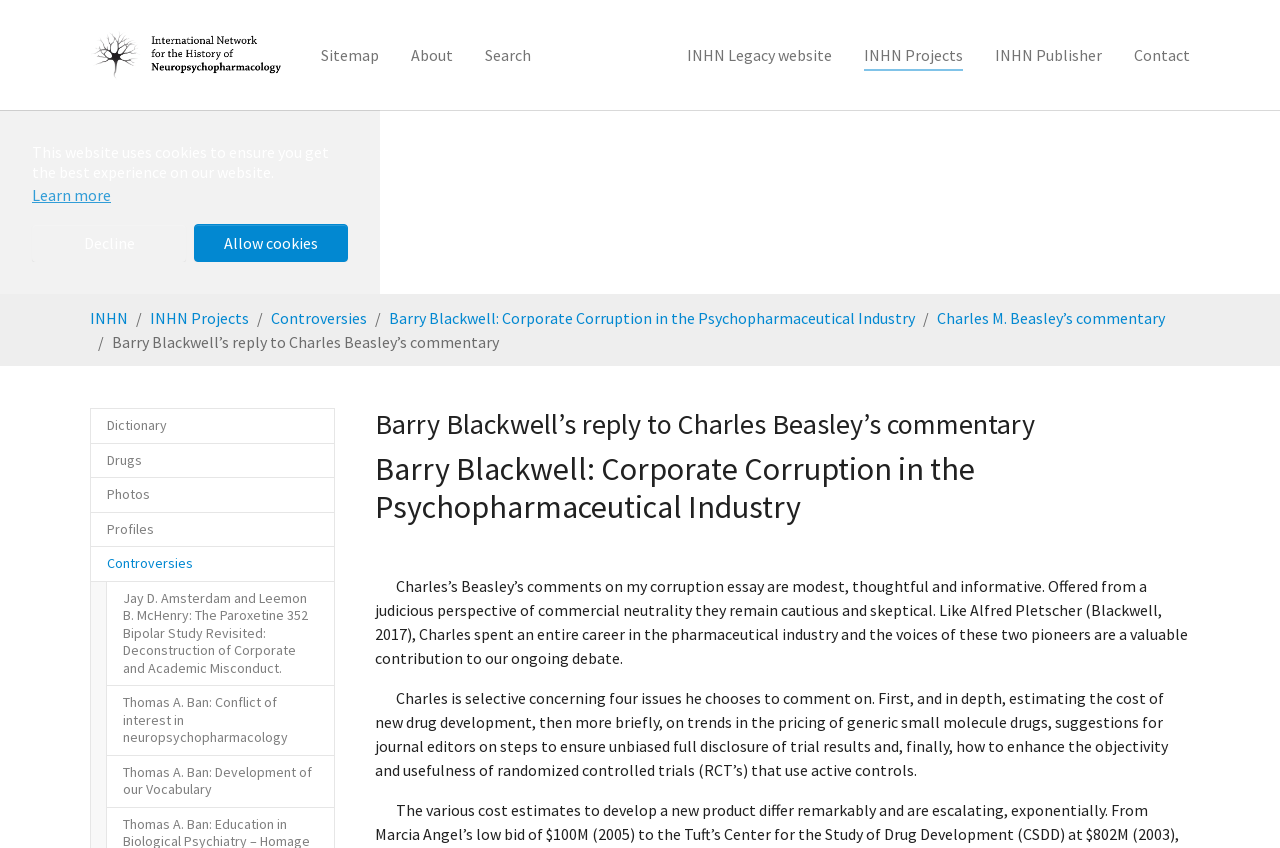What is the current page about?
Please provide a single word or phrase as the answer based on the screenshot.

Barry Blackwell's reply